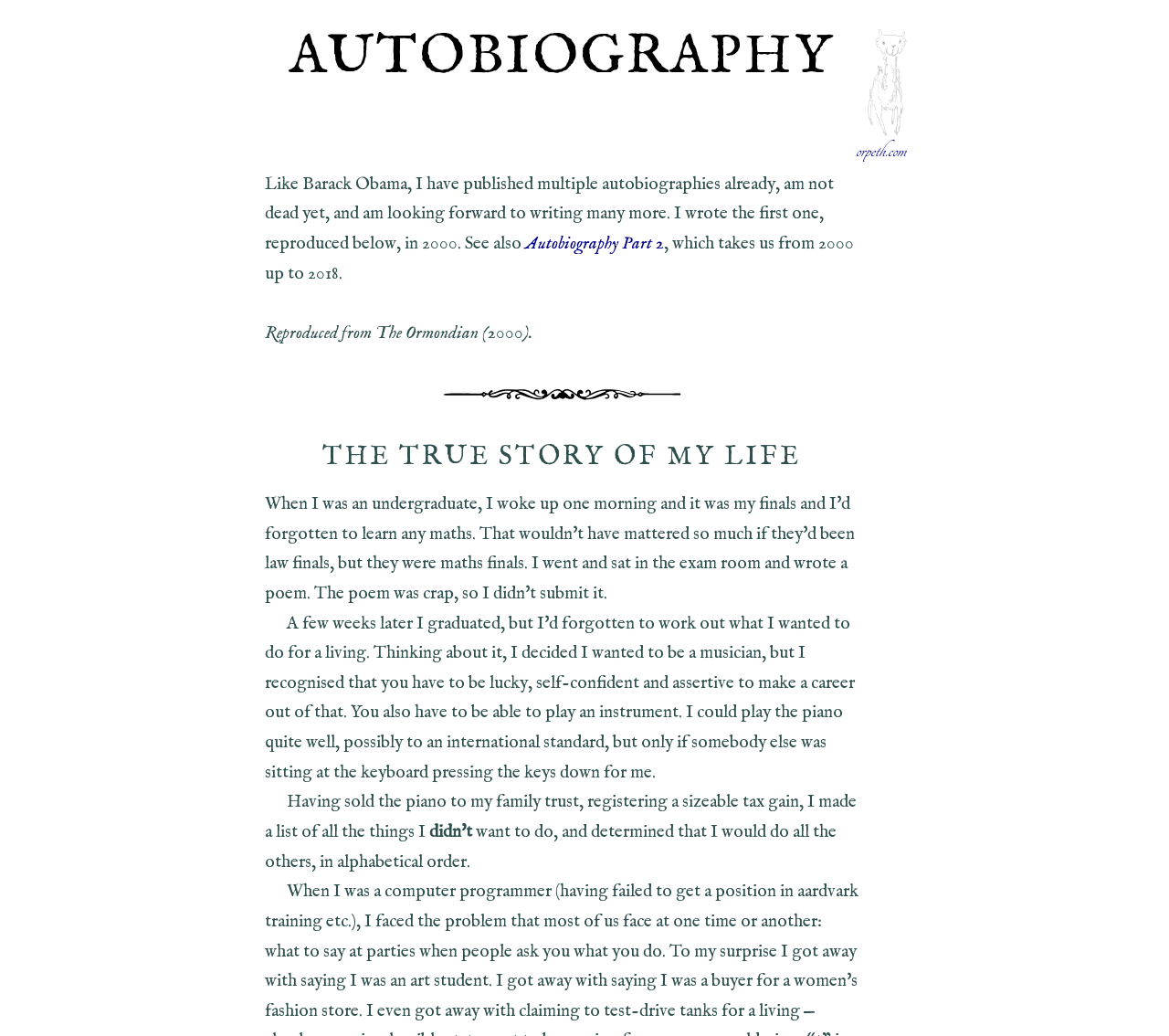What is the purpose of the list?
Refer to the image and provide a thorough answer to the question.

The text 'I made a list of all the things I want to do, and determined that I would do all the others, in alphabetical order' suggests that the list is used to organize and prioritize tasks in alphabetical order.